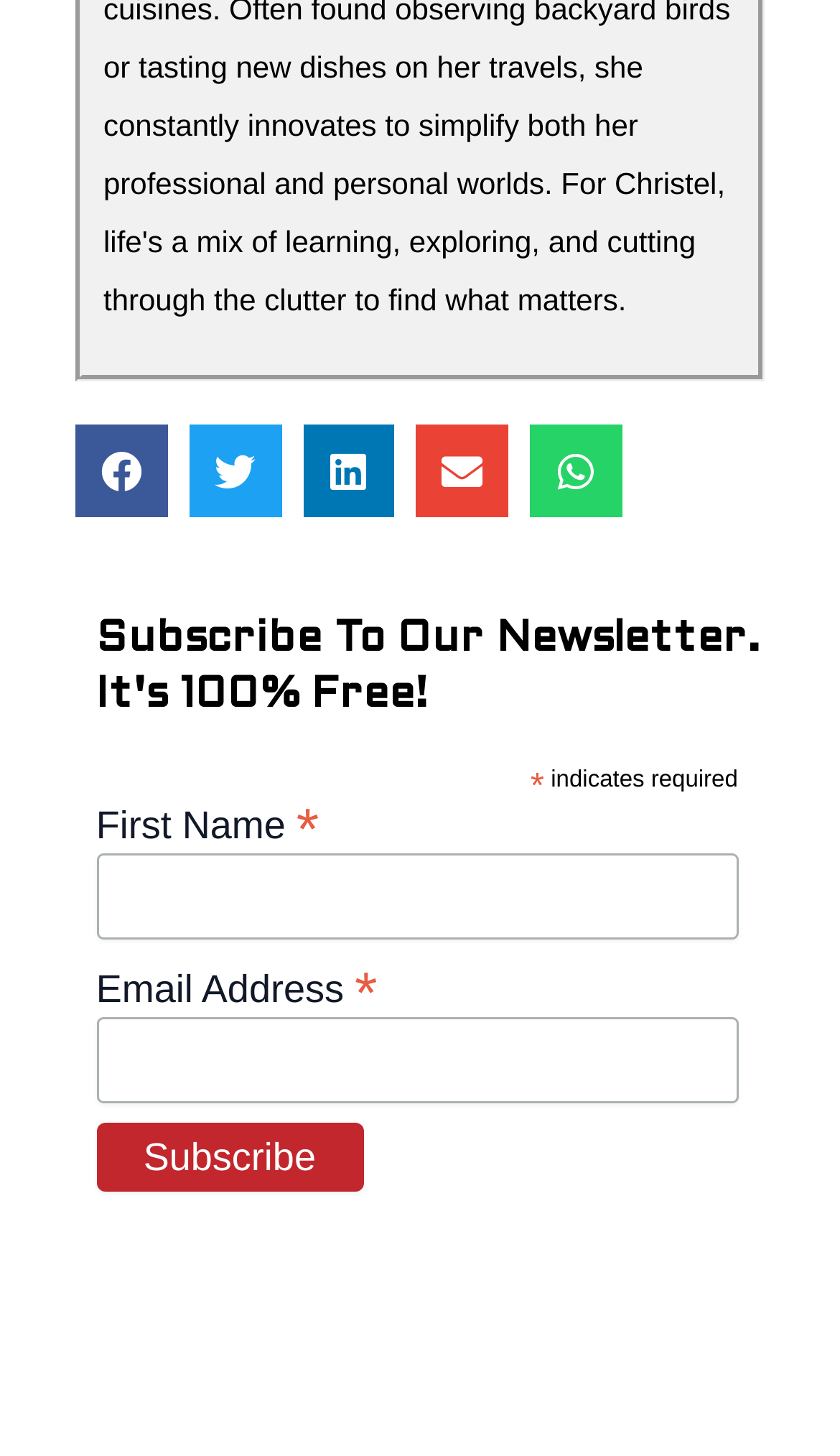Please locate the bounding box coordinates of the element that should be clicked to complete the given instruction: "Enter email address".

[0.114, 0.698, 0.878, 0.757]